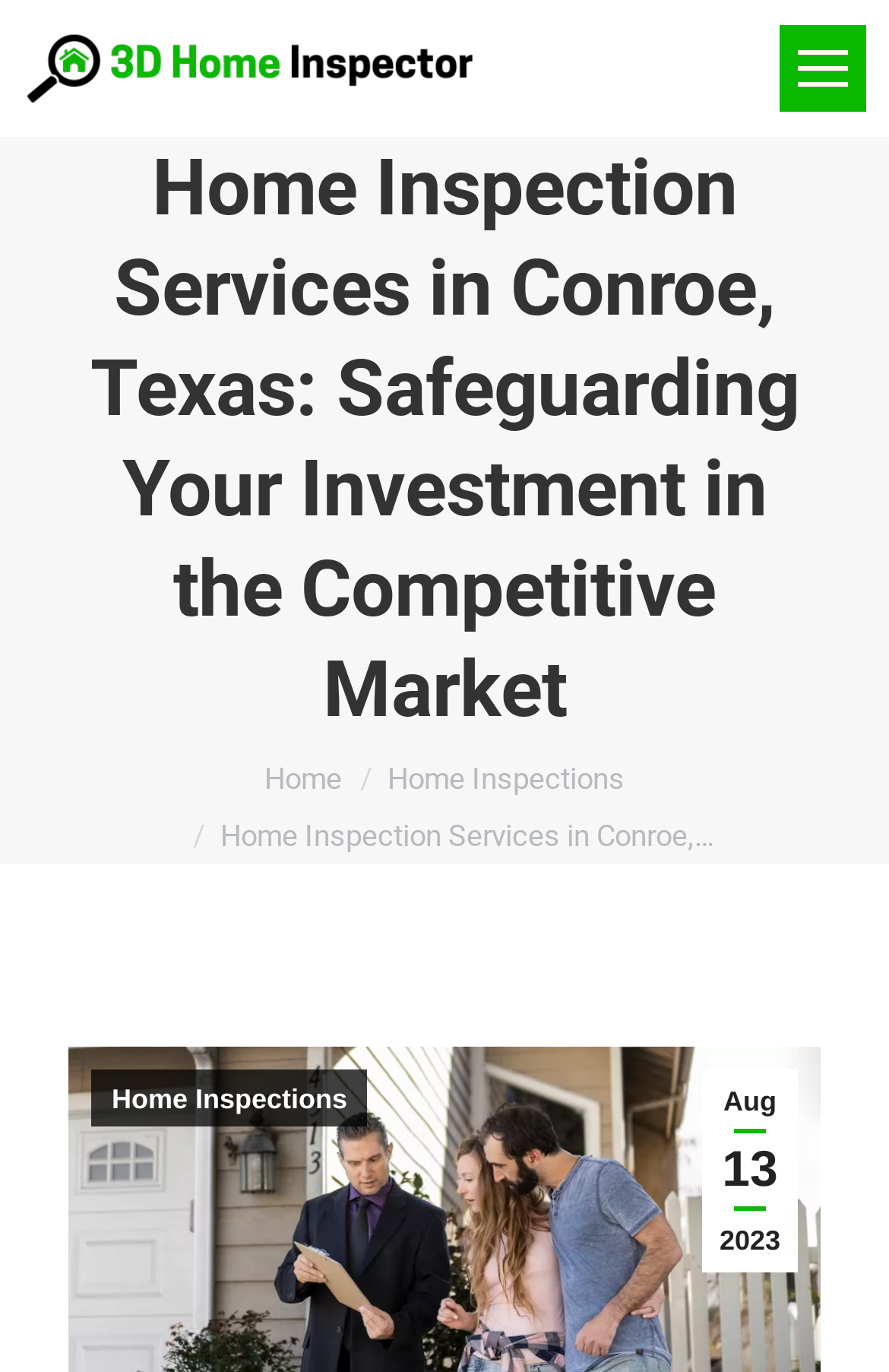What is the name of the company?
Give a detailed explanation using the information visible in the image.

By looking at the logo image and the link text '3d Home Inspector - Home Inspections' at the top of the page, I can infer that the company name is 3d Home Inspector.